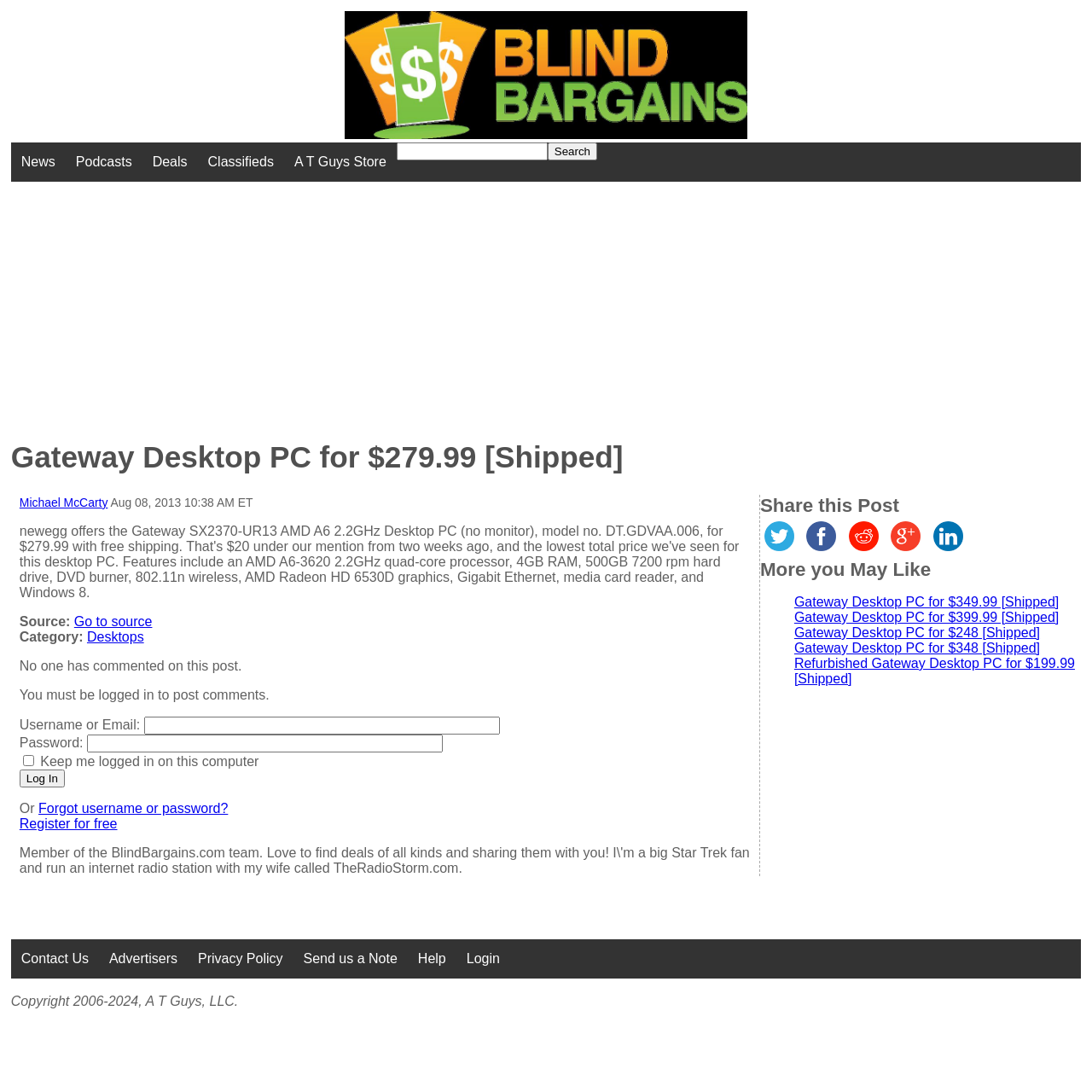Locate the bounding box coordinates of the clickable area needed to fulfill the instruction: "Contact Us".

[0.01, 0.86, 0.091, 0.896]